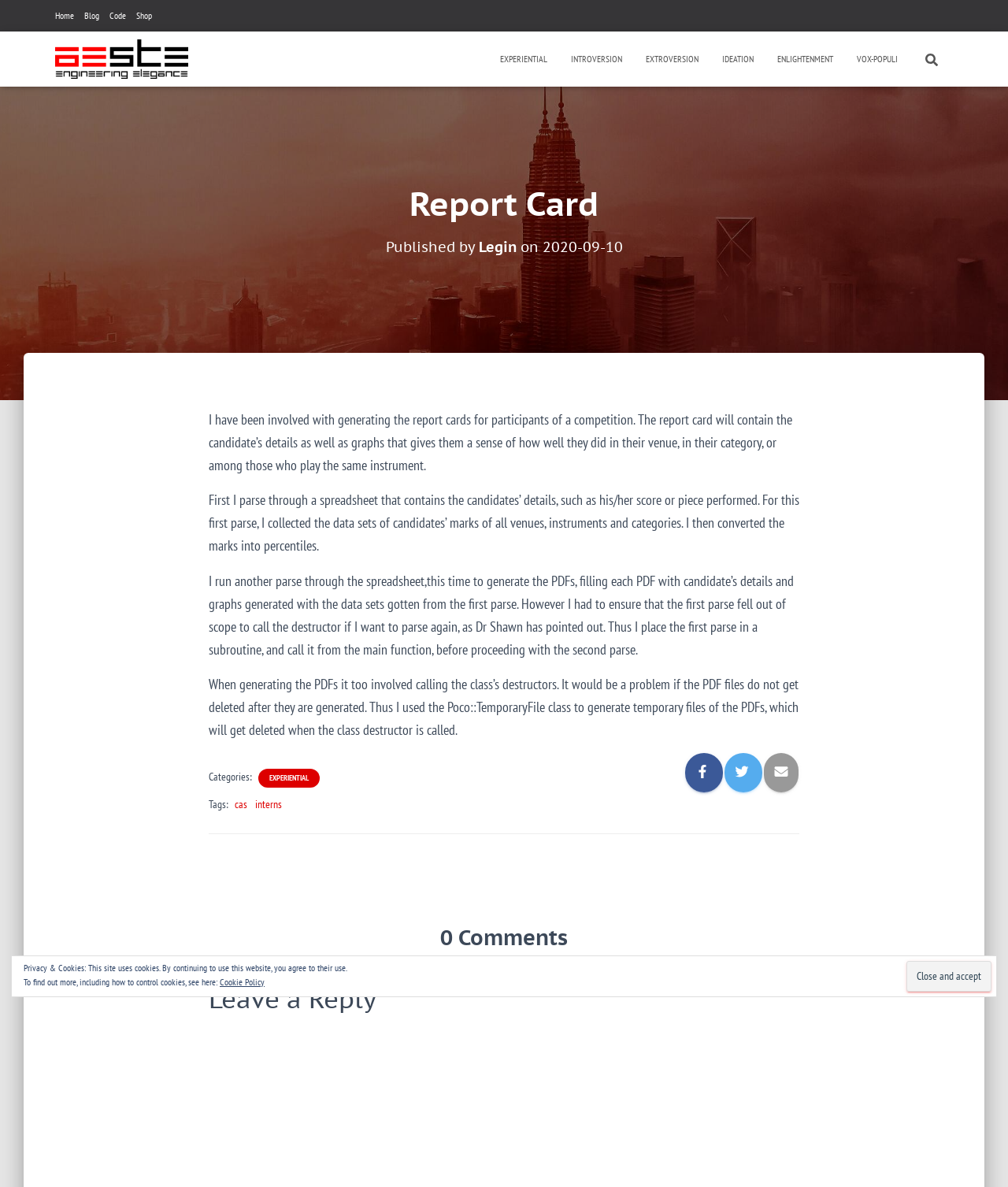Locate the bounding box coordinates of the clickable element to fulfill the following instruction: "Search for something". Provide the coordinates as four float numbers between 0 and 1 in the format [left, top, right, bottom].

[0.906, 0.033, 0.914, 0.068]